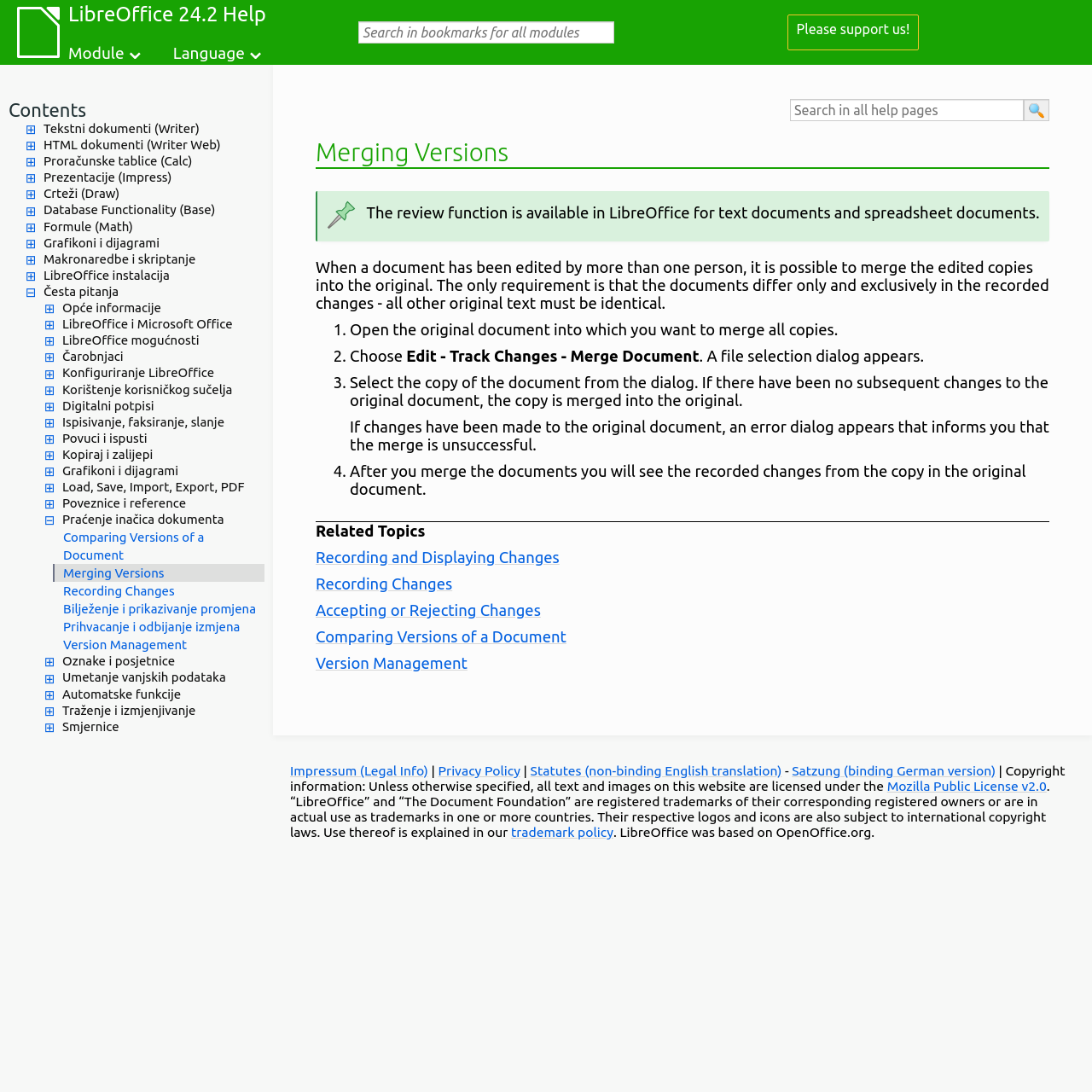Locate the bounding box coordinates of the clickable area needed to fulfill the instruction: "Search in bookmarks for all modules".

[0.328, 0.02, 0.562, 0.04]